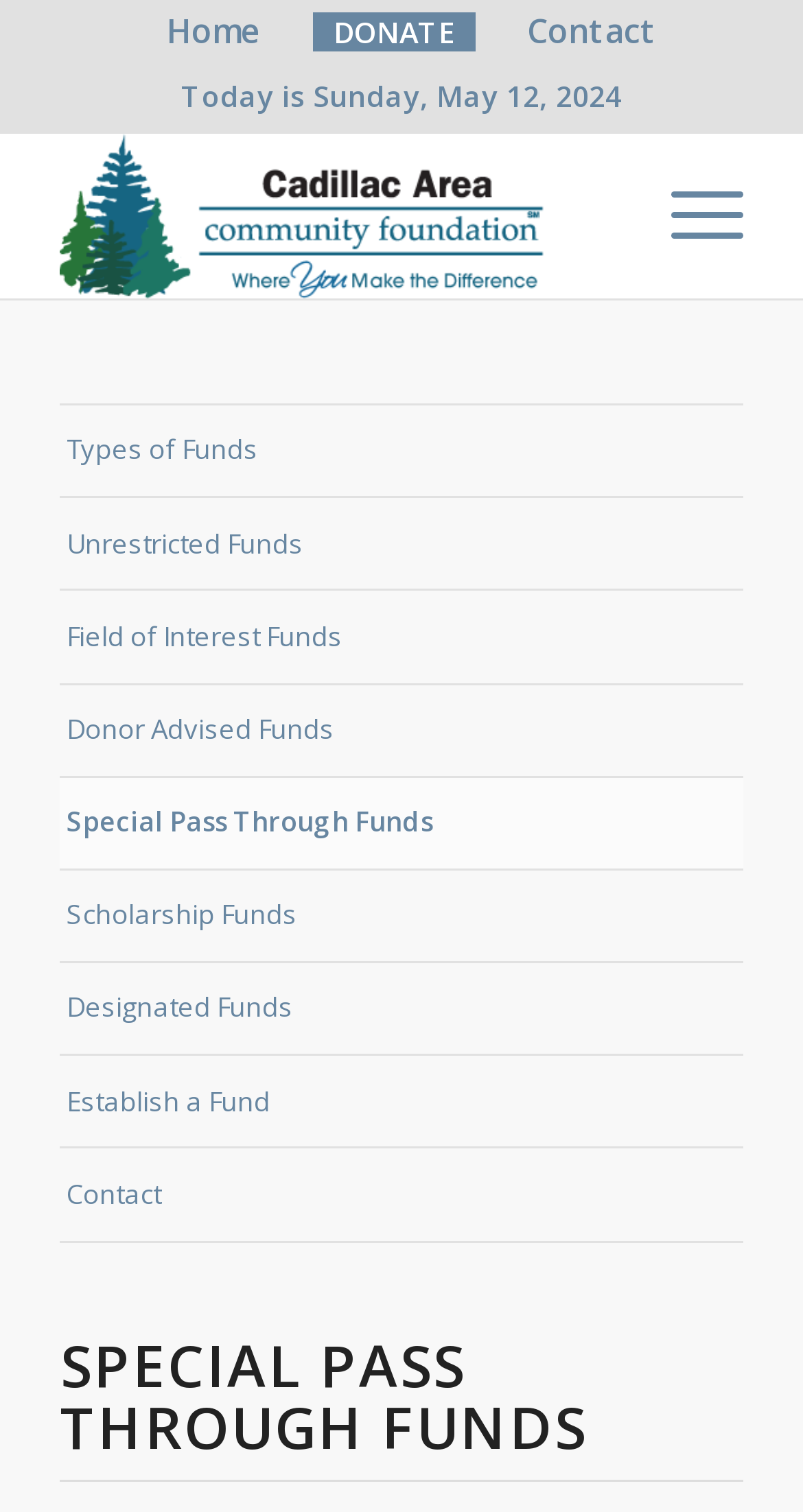Please give the bounding box coordinates of the area that should be clicked to fulfill the following instruction: "Copy a link to this post to clipboard". The coordinates should be in the format of four float numbers from 0 to 1, i.e., [left, top, right, bottom].

None